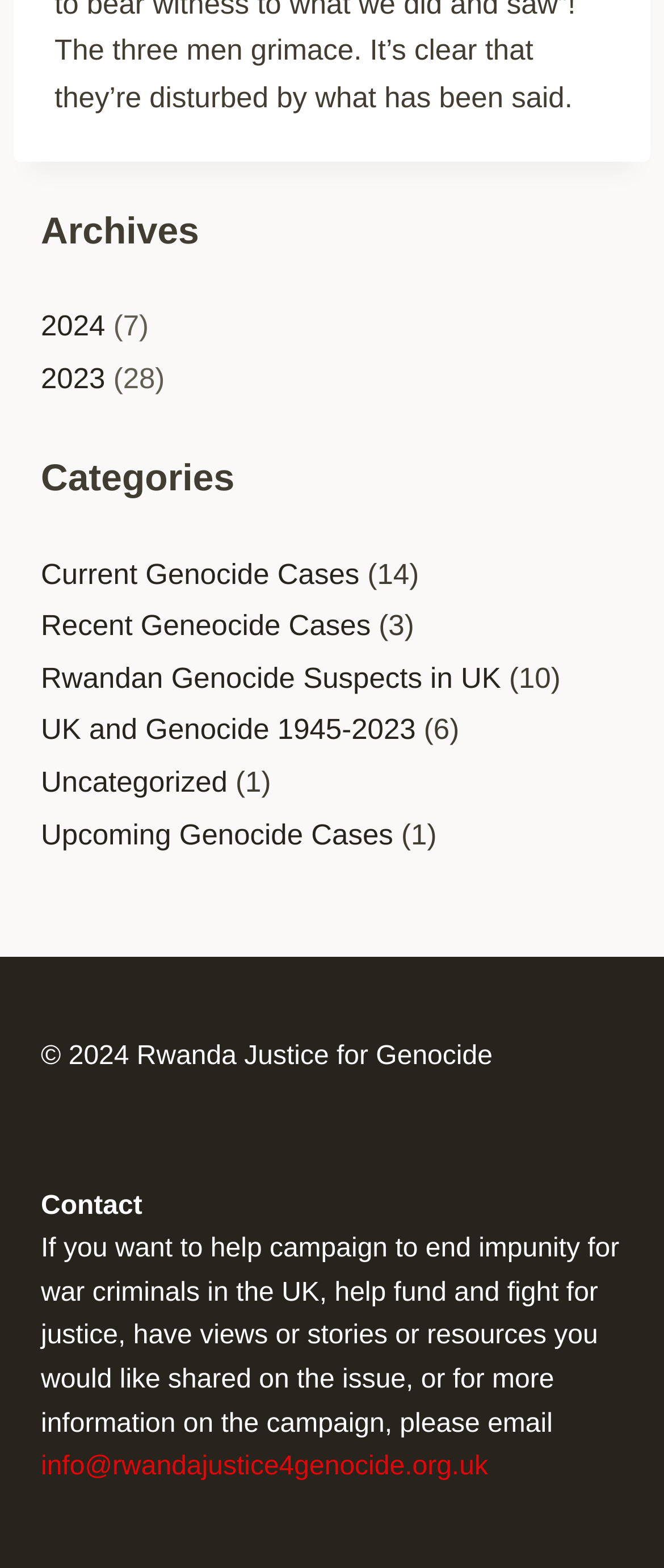How many genocide cases are categorized as 'Current Genocide Cases'?
Please use the image to deliver a detailed and complete answer.

I found the link 'Current Genocide Cases' under the 'Categories' heading and saw that it has a number (14) next to it, indicating the number of genocide cases in this category.